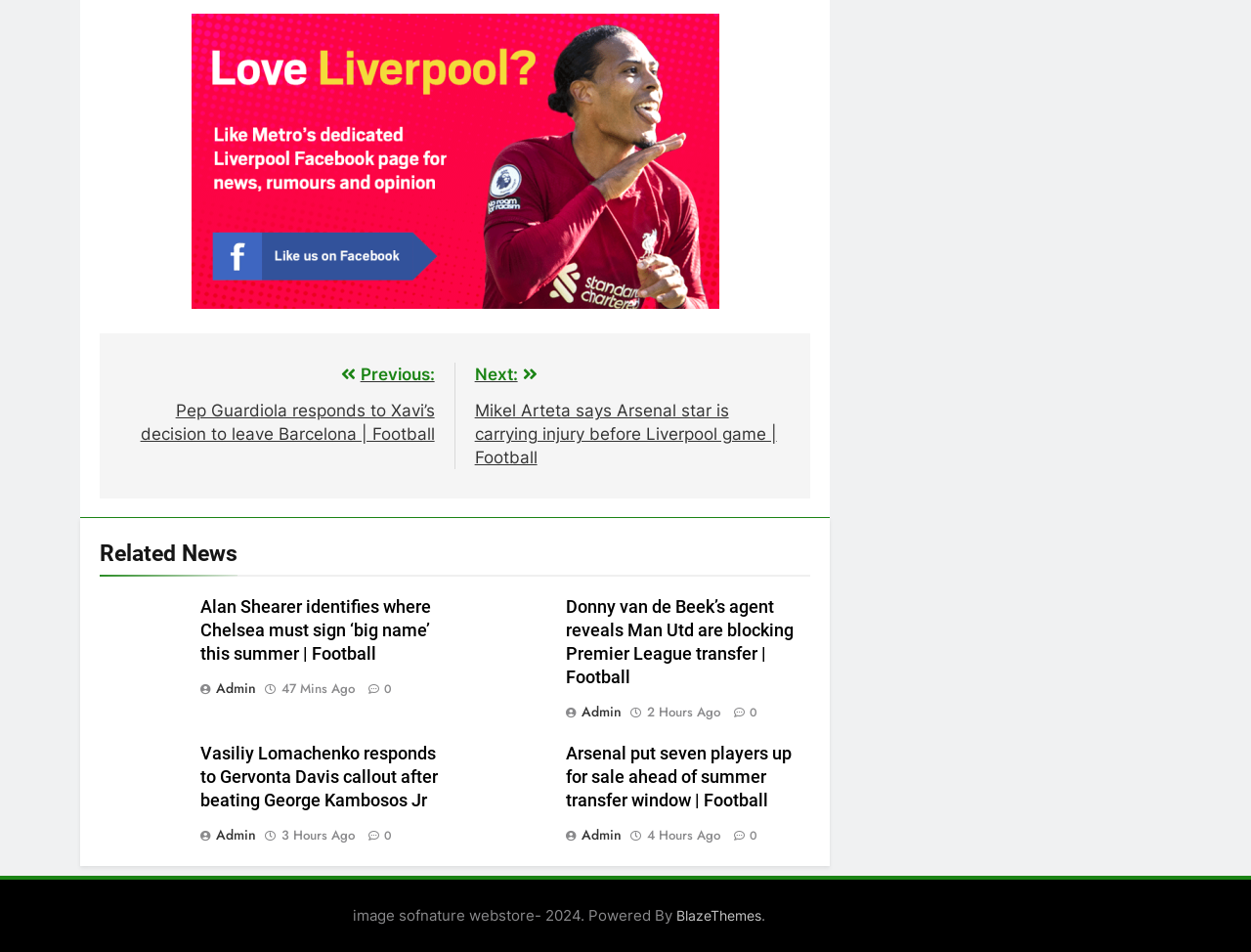Reply to the question with a brief word or phrase: What is the name of the football club in the image?

Liverpool FC